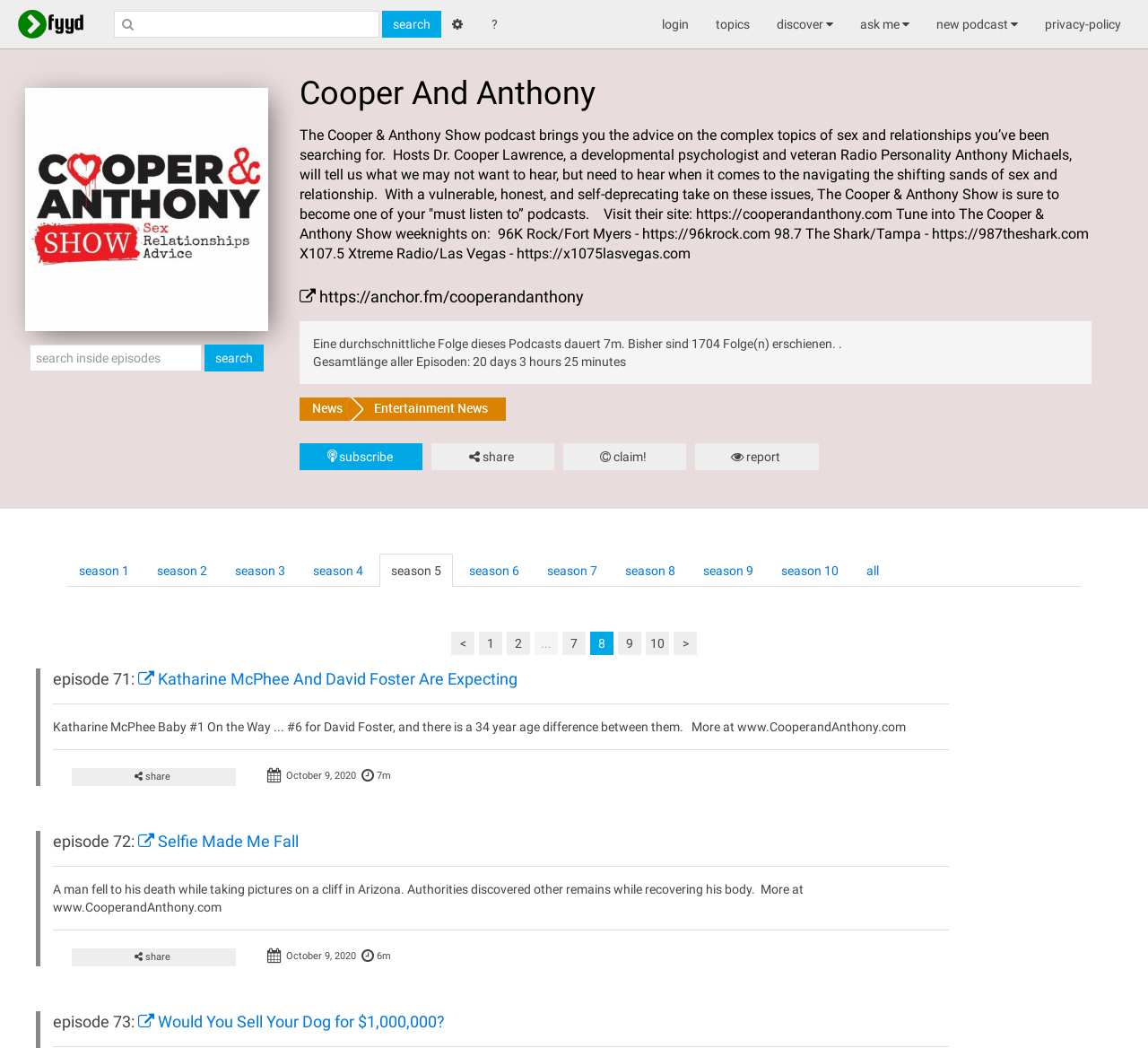Using the element description: "season 10", determine the bounding box coordinates. The coordinates should be in the format [left, top, right, bottom], with values between 0 and 1.

[0.67, 0.528, 0.741, 0.56]